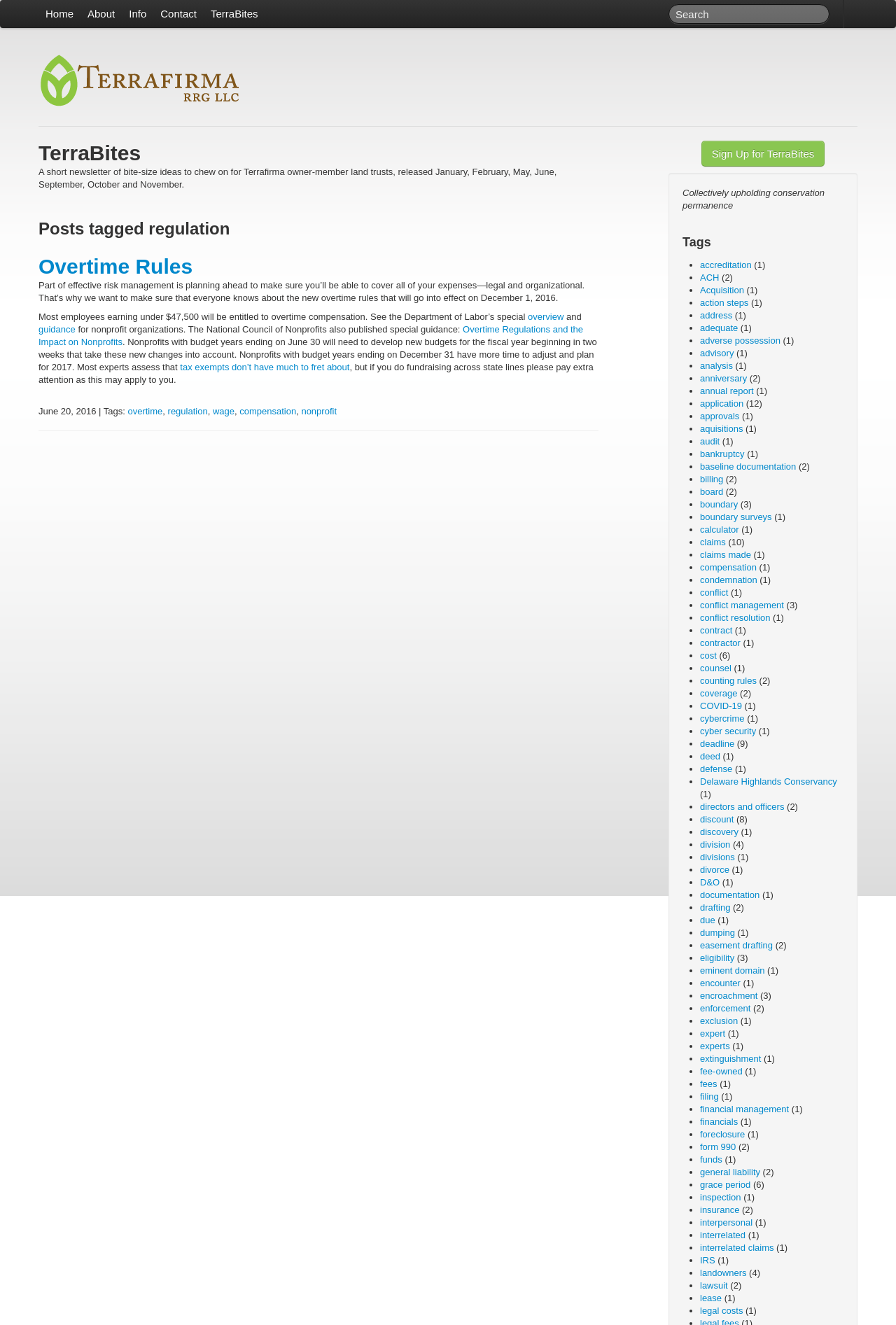Locate the UI element described by counting rules in the provided webpage screenshot. Return the bounding box coordinates in the format (top-left x, top-left y, bottom-right x, bottom-right y), ensuring all values are between 0 and 1.

[0.781, 0.51, 0.844, 0.518]